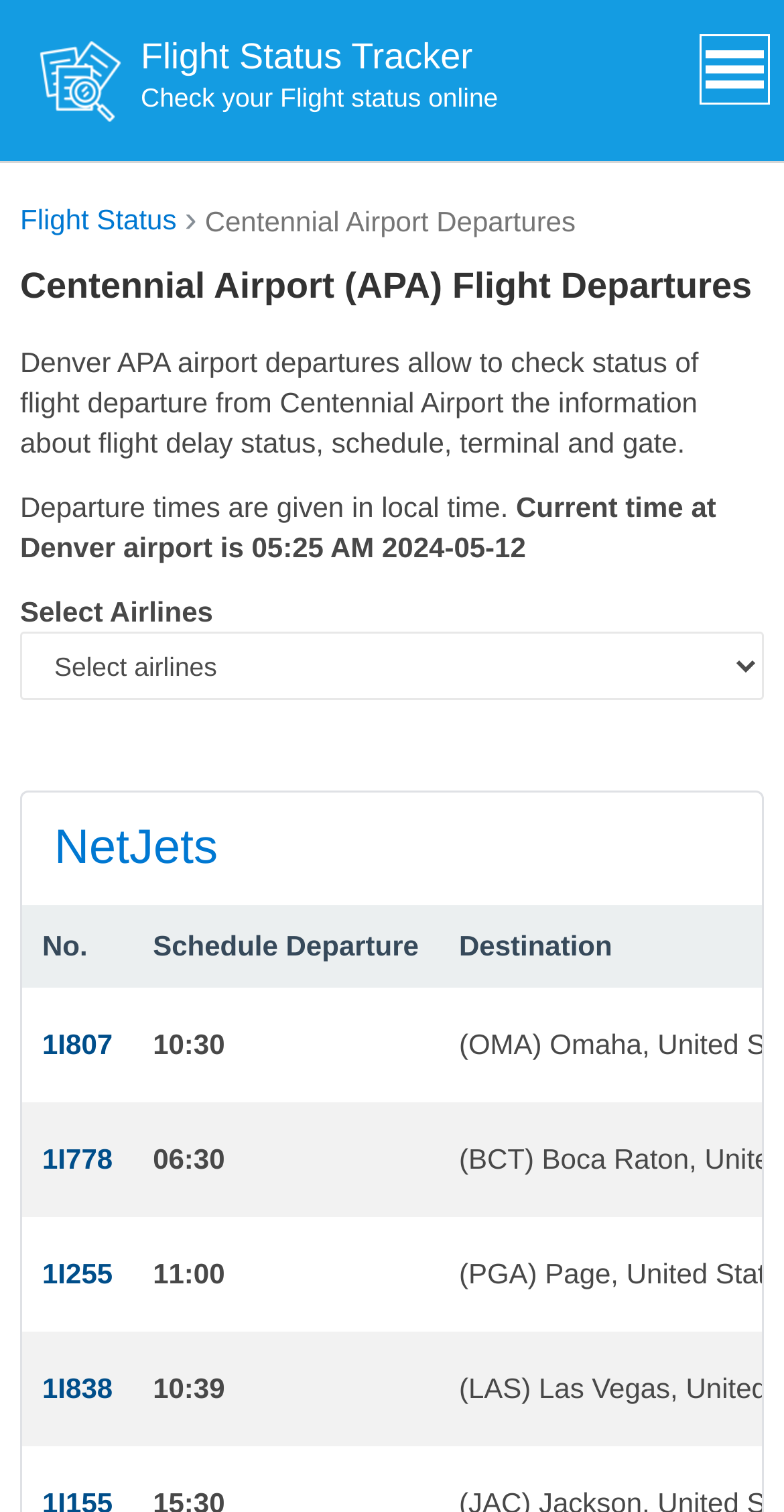Extract the text of the main heading from the webpage.

Centennial Airport (APA) Flight Departures